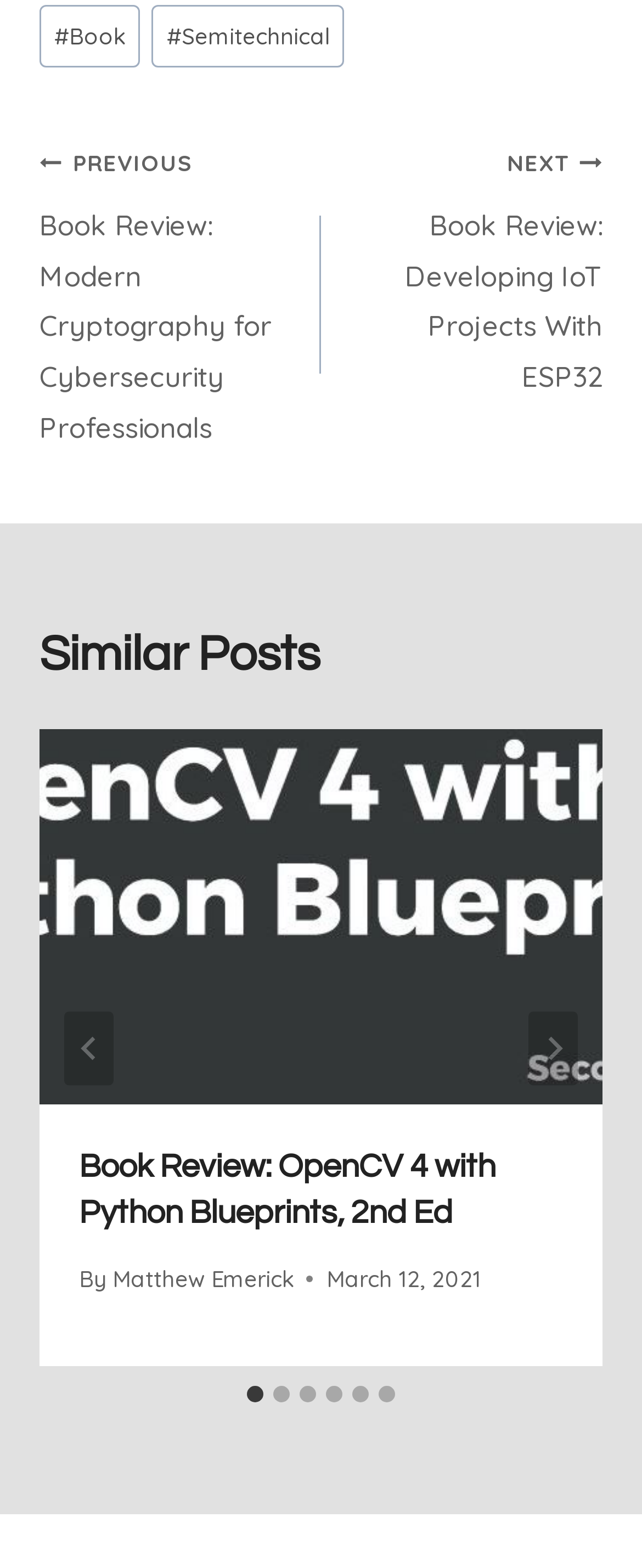Who wrote the book 'Book Review: OpenCV 4 with Python Blueprints, 2nd Ed'?
Using the image as a reference, answer the question in detail.

I found the link 'Matthew Emerick' under the heading 'Book Review: OpenCV 4 with Python Blueprints, 2nd Ed', which suggests that Matthew Emerick is the author of the book.